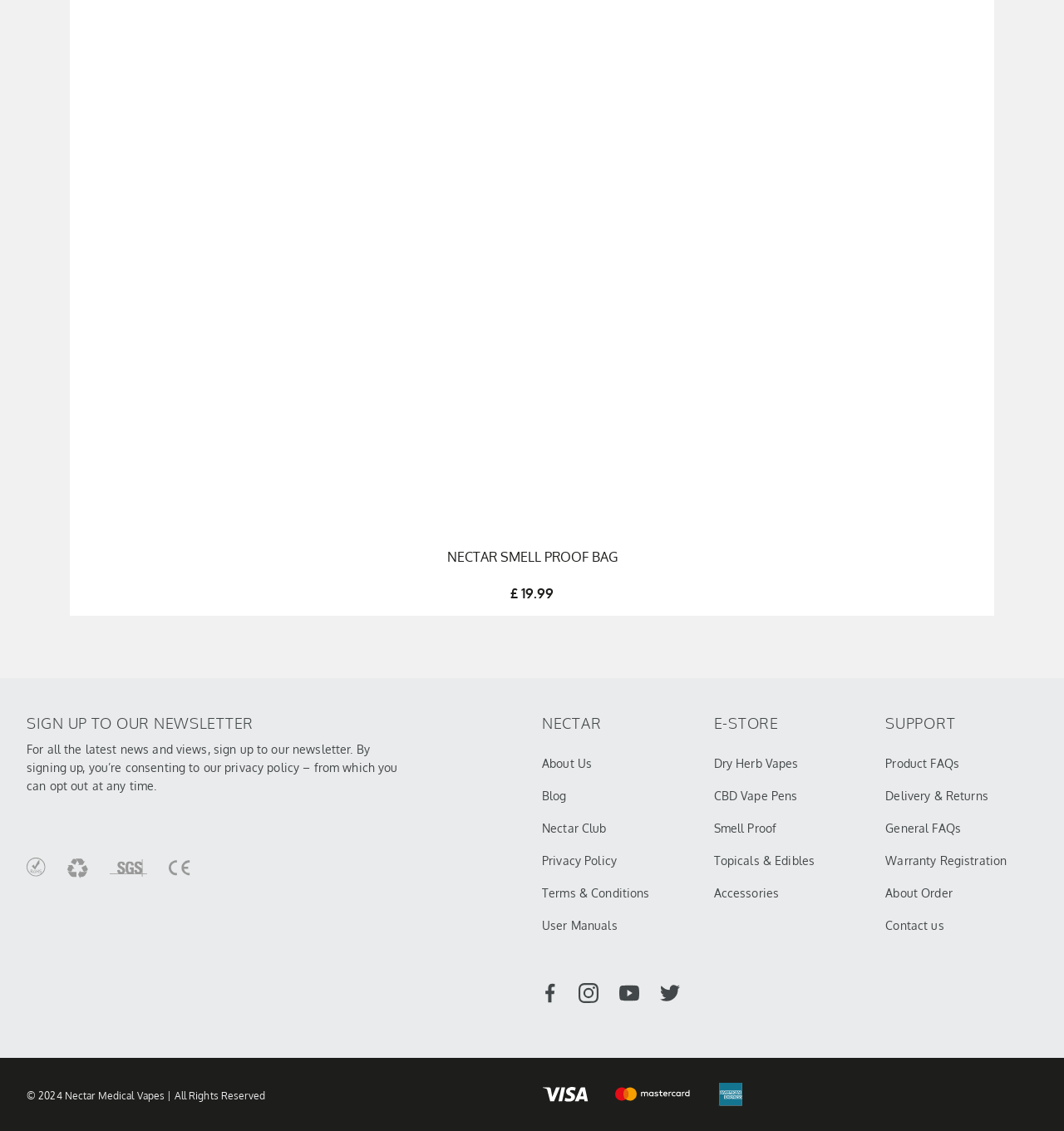Examine the image carefully and respond to the question with a detailed answer: 
How many categories are in the E-STORE section?

I counted the number of links under the 'E-STORE' heading, which are 'Dry Herb Vapes', 'CBD Vape Pens', 'Smell Proof', 'Topicals & Edibles', and 'Accessories'. Therefore, there are 5 categories in the E-STORE section.